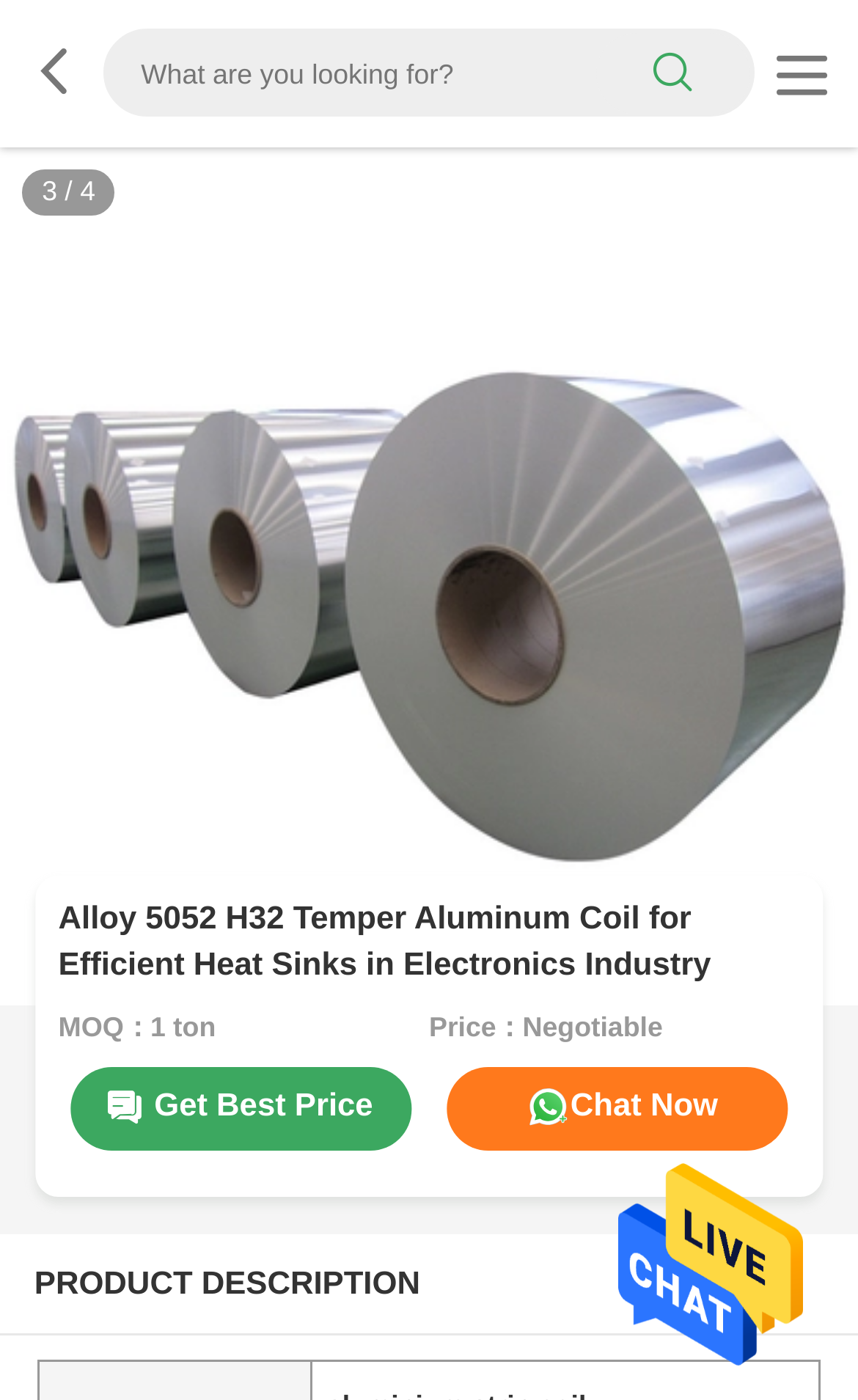With reference to the screenshot, provide a detailed response to the question below:
What is the minimum order quantity?

I found the answer by looking at the text 'MOQ：1 ton' which is located below the product title and above the price information.